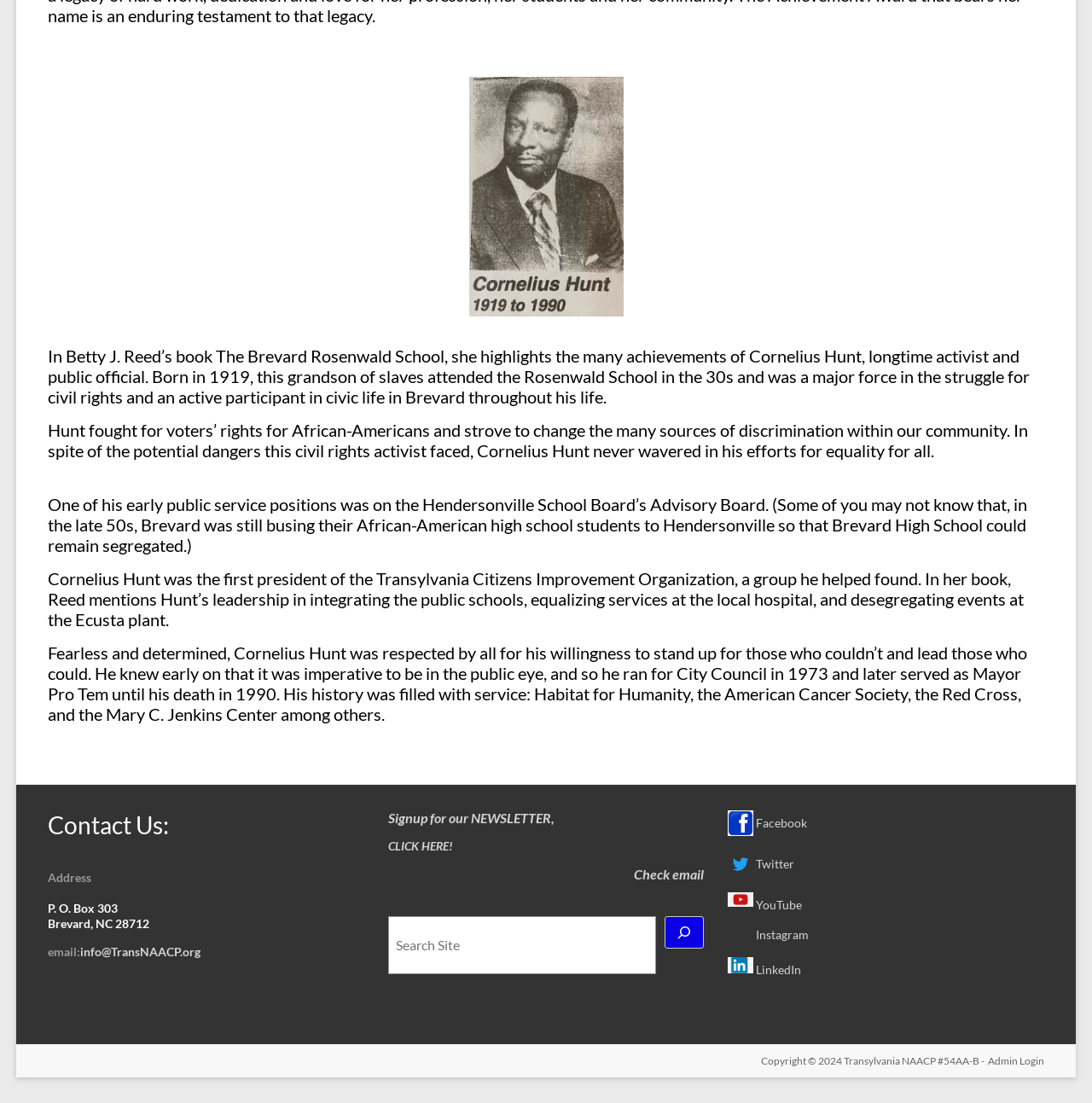Bounding box coordinates are given in the format (top-left x, top-left y, bottom-right x, bottom-right y). All values should be floating point numbers between 0 and 1. Provide the bounding box coordinate for the UI element described as: name="s" placeholder="Search Site"

[0.355, 0.831, 0.601, 0.883]